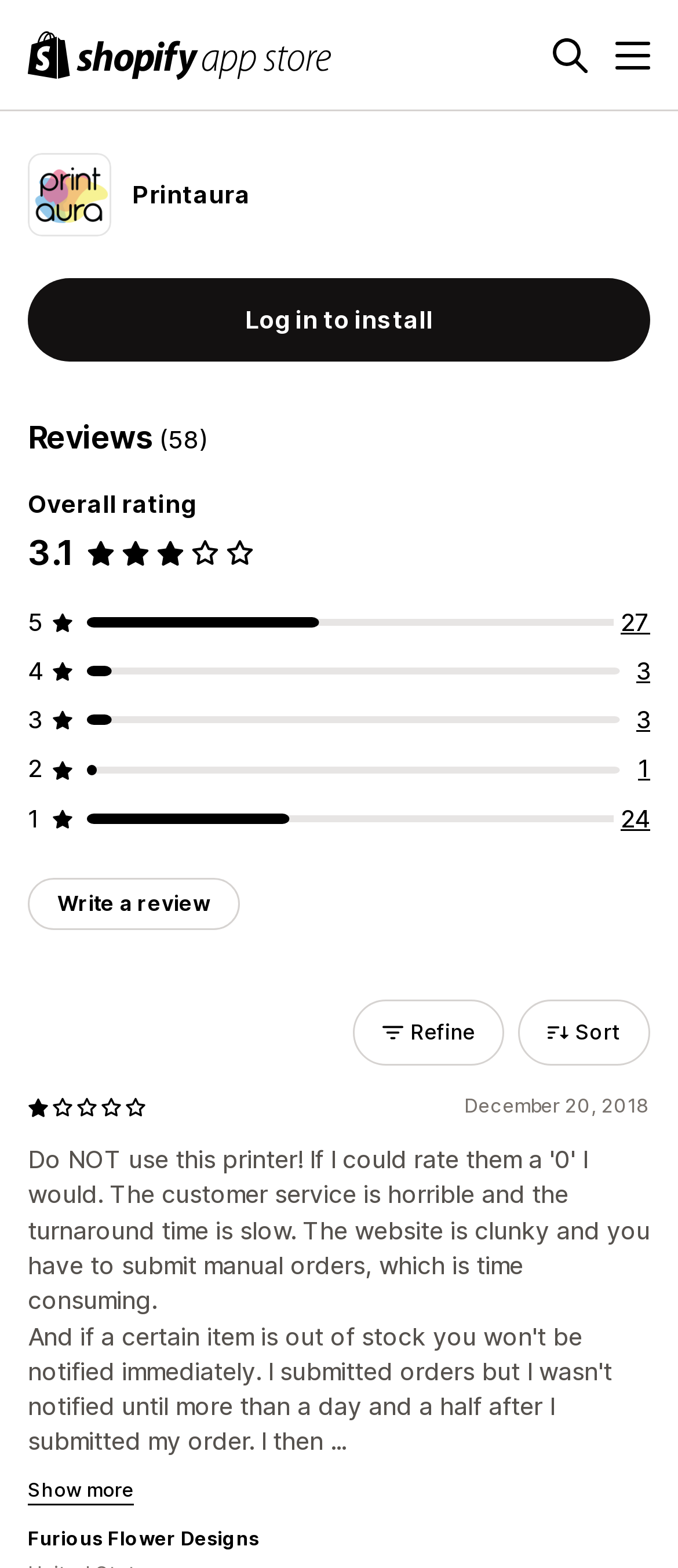What is the button below the reviews?
Look at the screenshot and give a one-word or phrase answer.

Write a review